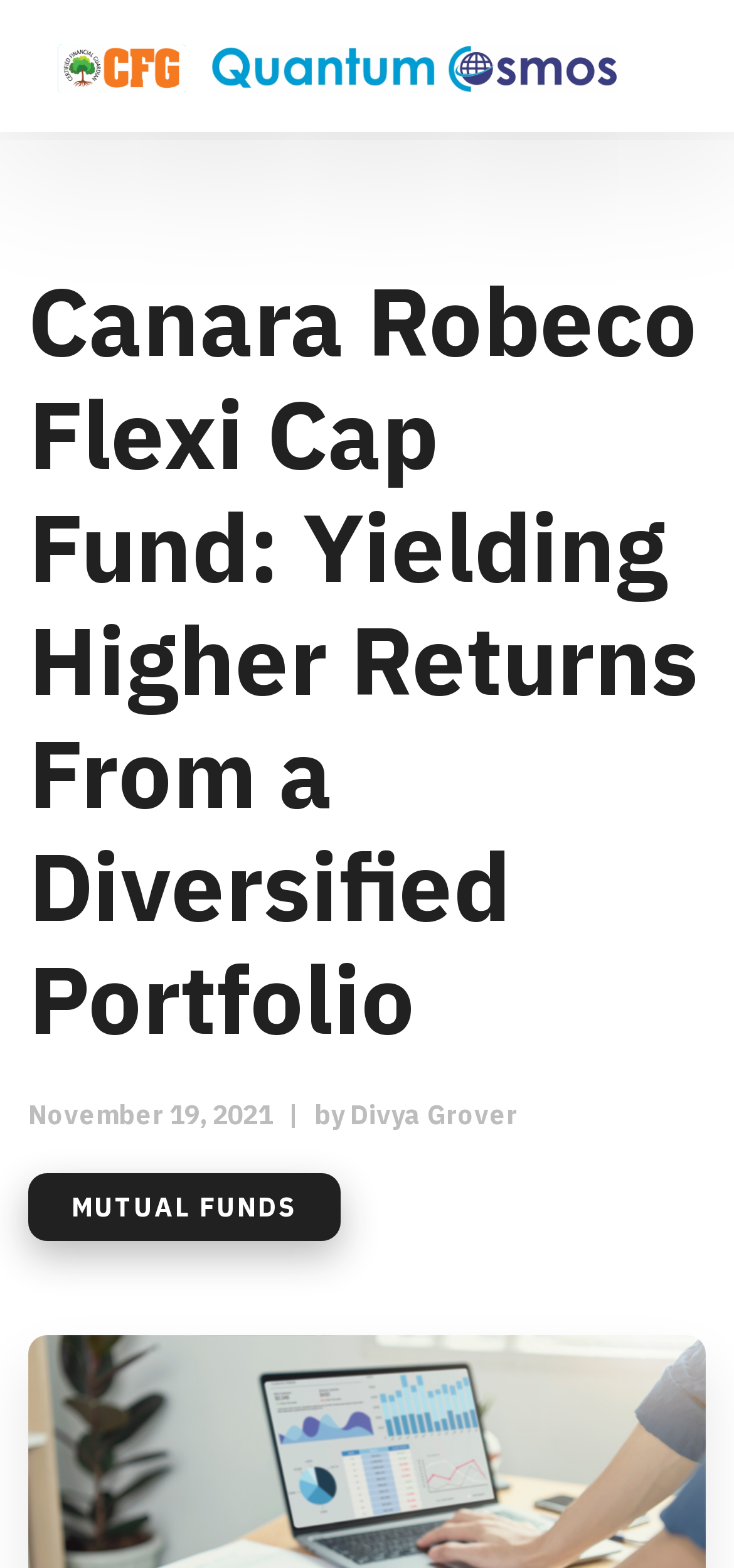Generate the title text from the webpage.

Canara Robeco Flexi Cap Fund: Yielding Higher Returns From a Diversified Portfolio